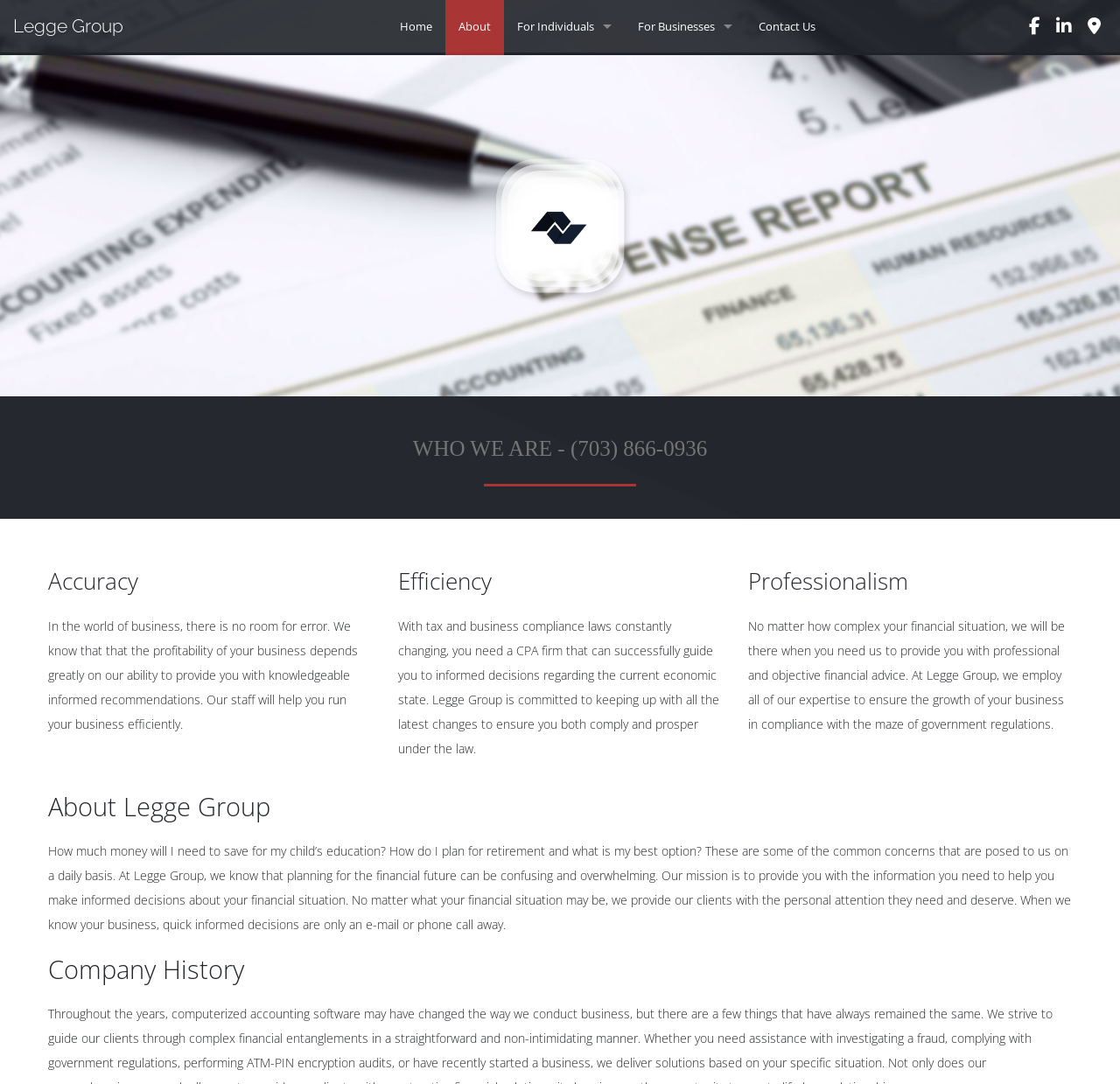Pinpoint the bounding box coordinates of the area that must be clicked to complete this instruction: "Contact us through the phone number".

None